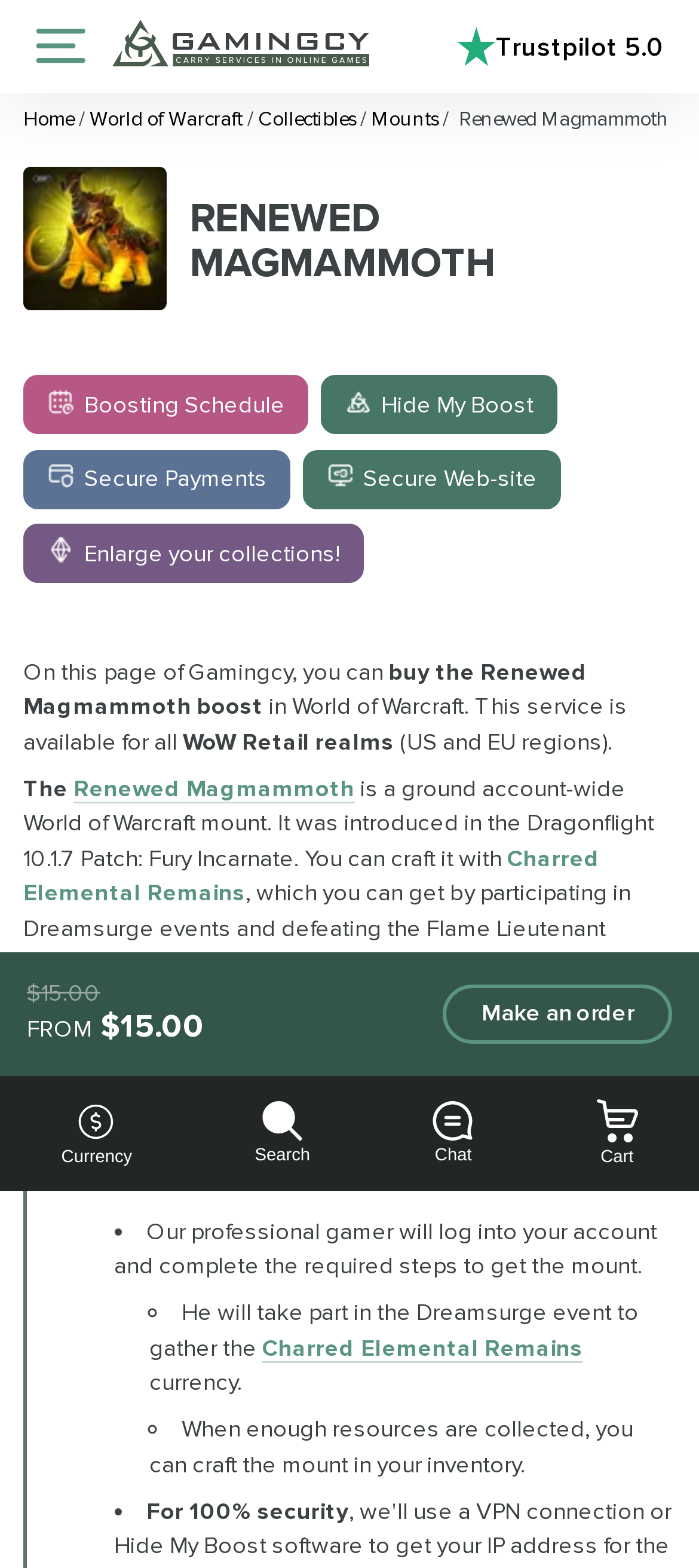What is required to craft the Renewed Magmammoth mount?
Give a detailed explanation using the information visible in the image.

According to the webpage, the Renewed Magmammoth mount can be crafted with Charred Elemental Remains, which can be obtained by participating in Dreamsurge events and defeating the Flame Lieutenant bosses, and spawning NPCs.